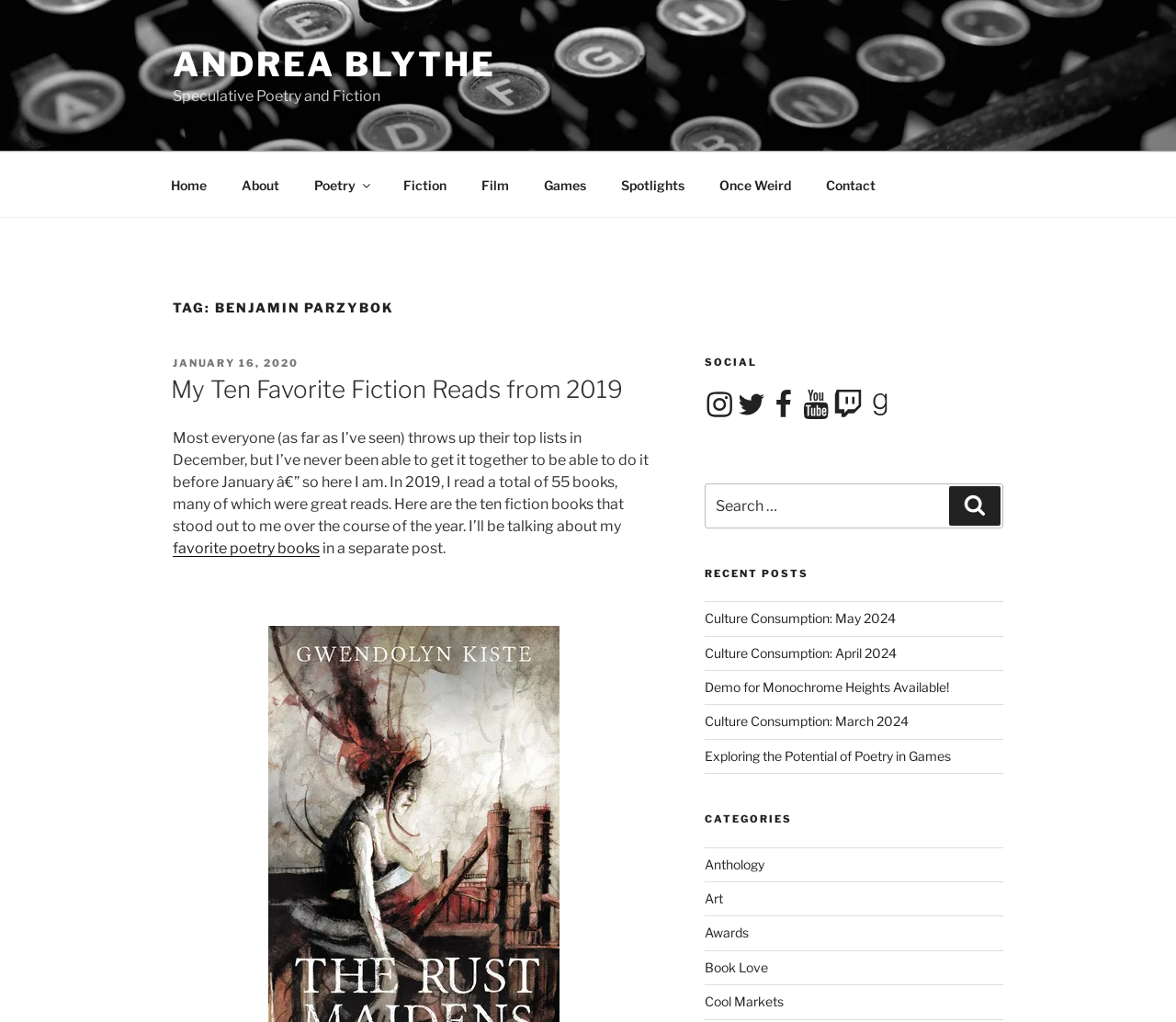Identify the main heading from the webpage and provide its text content.

TAG: BENJAMIN PARZYBOK